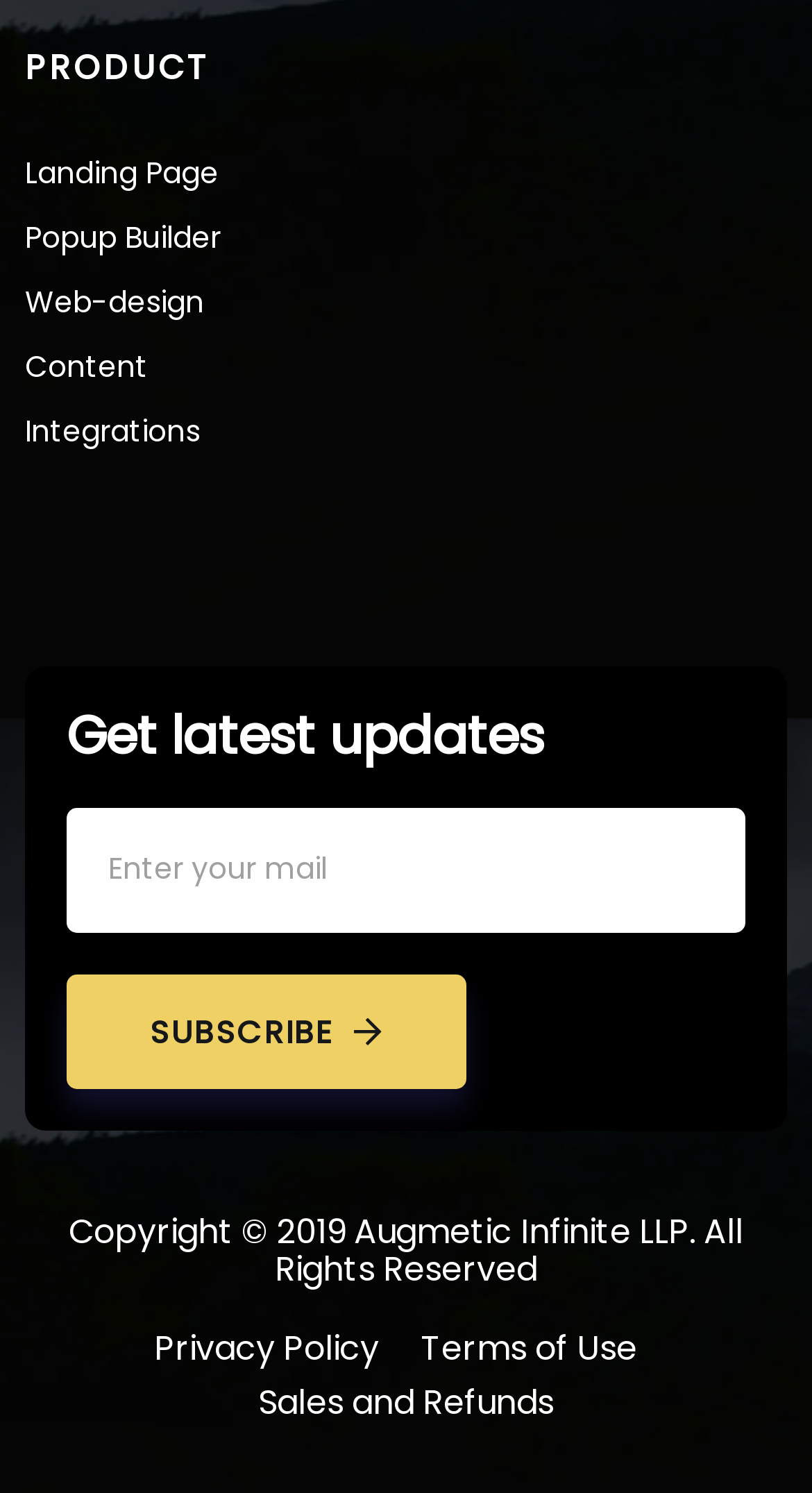Could you determine the bounding box coordinates of the clickable element to complete the instruction: "Visit the Web-design page"? Provide the coordinates as four float numbers between 0 and 1, i.e., [left, top, right, bottom].

[0.031, 0.188, 0.251, 0.216]